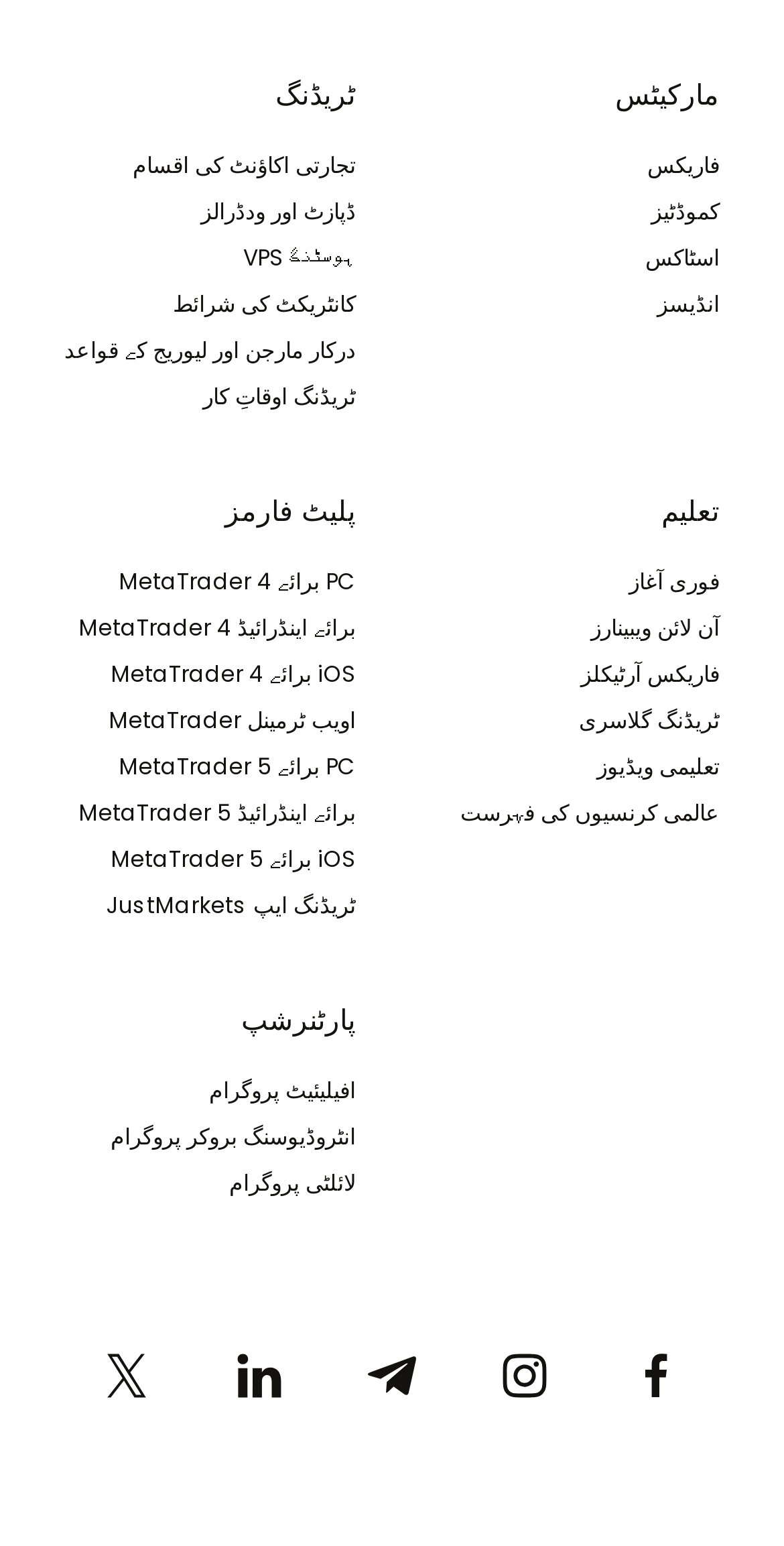Identify the bounding box of the UI component described as: "تعلیمی ویڈیوز".

[0.762, 0.486, 0.918, 0.506]